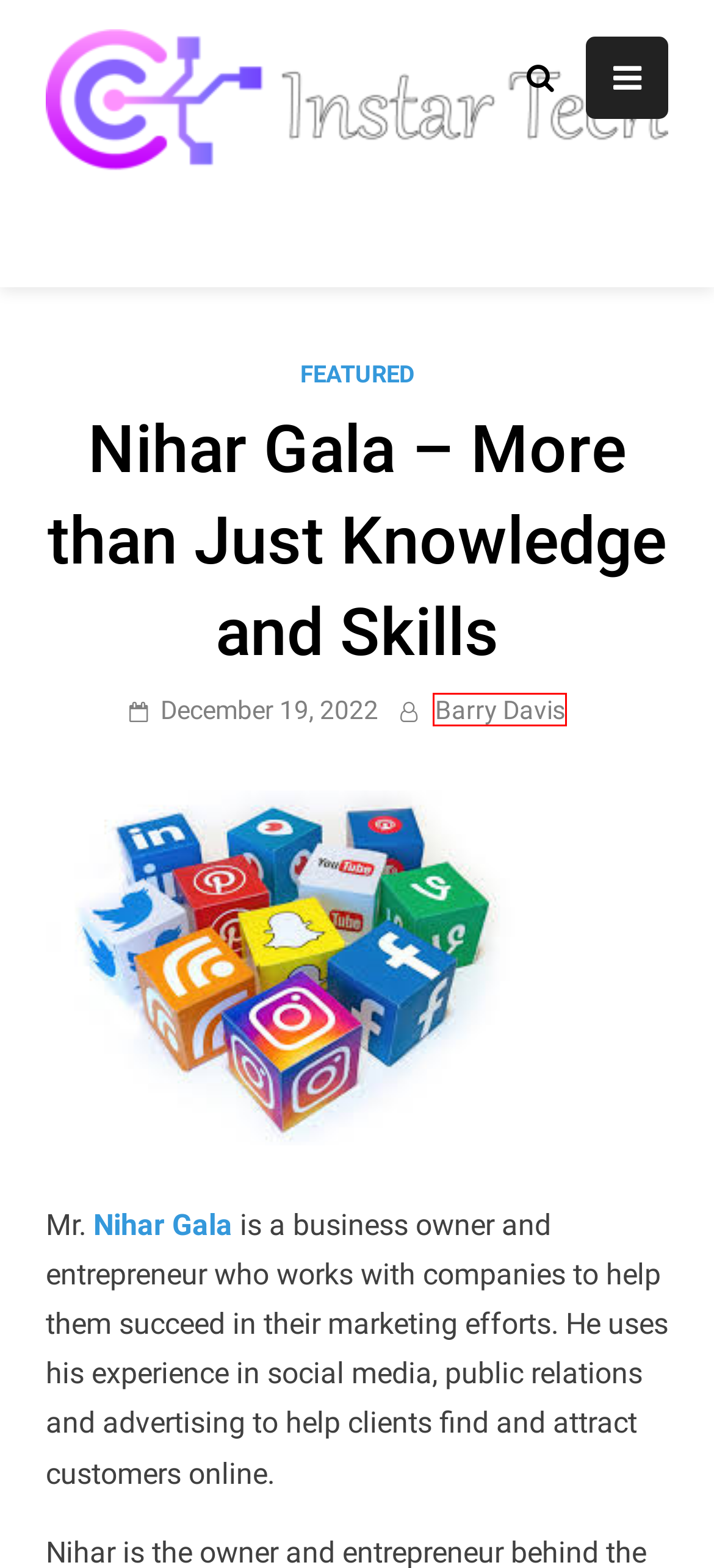Consider the screenshot of a webpage with a red bounding box and select the webpage description that best describes the new page that appears after clicking the element inside the red box. Here are the candidates:
A. December 2019 - Instar Tech
B. Nihar Gala - Founder of Alpha Medical Care
C. gaming Archives - Instar Tech
D. Instar Tech | Tech Information
E. September 2023 - Instar Tech
F. What Services are Offered by the Best SMM Panel Providers? - Instar Tech
G. Featured Archives - Instar Tech
H. Barry Davis, Author at Instar Tech

H